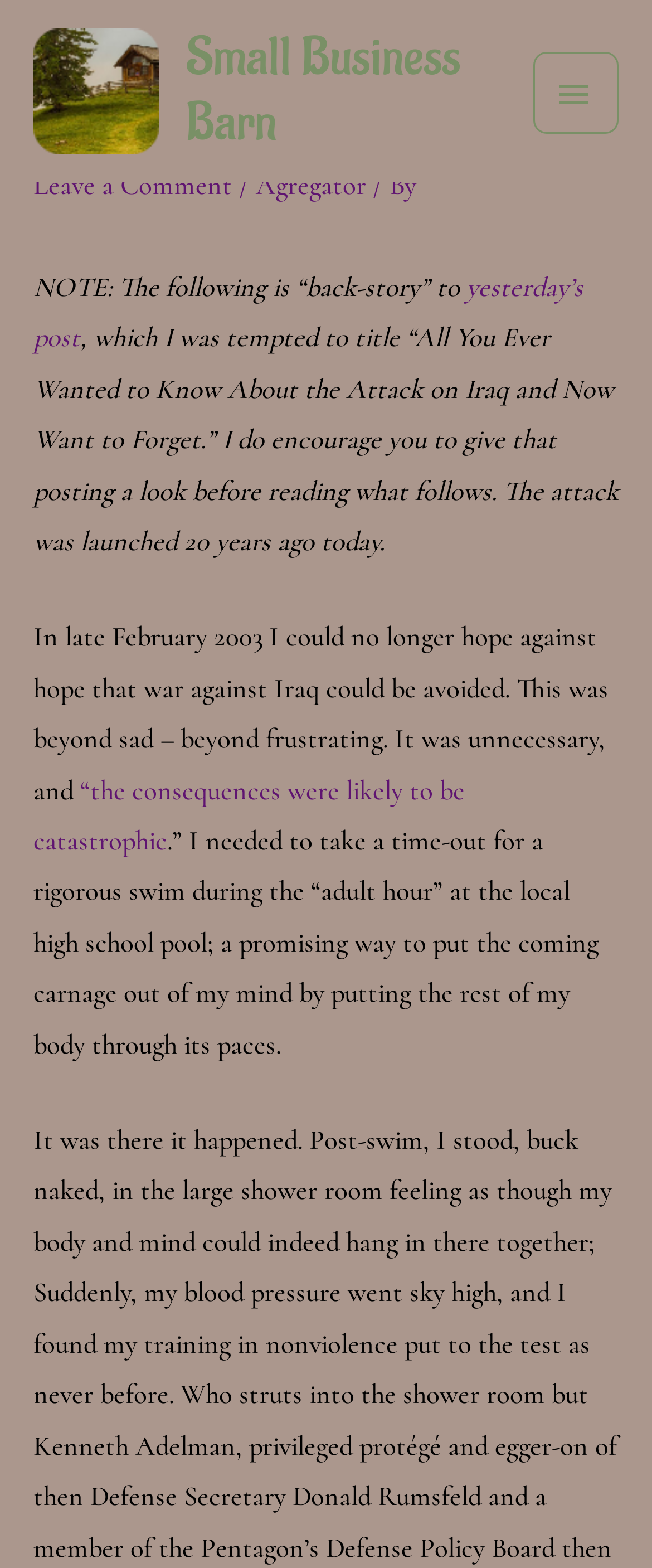Locate the bounding box of the UI element based on this description: "Main Menu". Provide four float numbers between 0 and 1 as [left, top, right, bottom].

[0.818, 0.034, 0.949, 0.085]